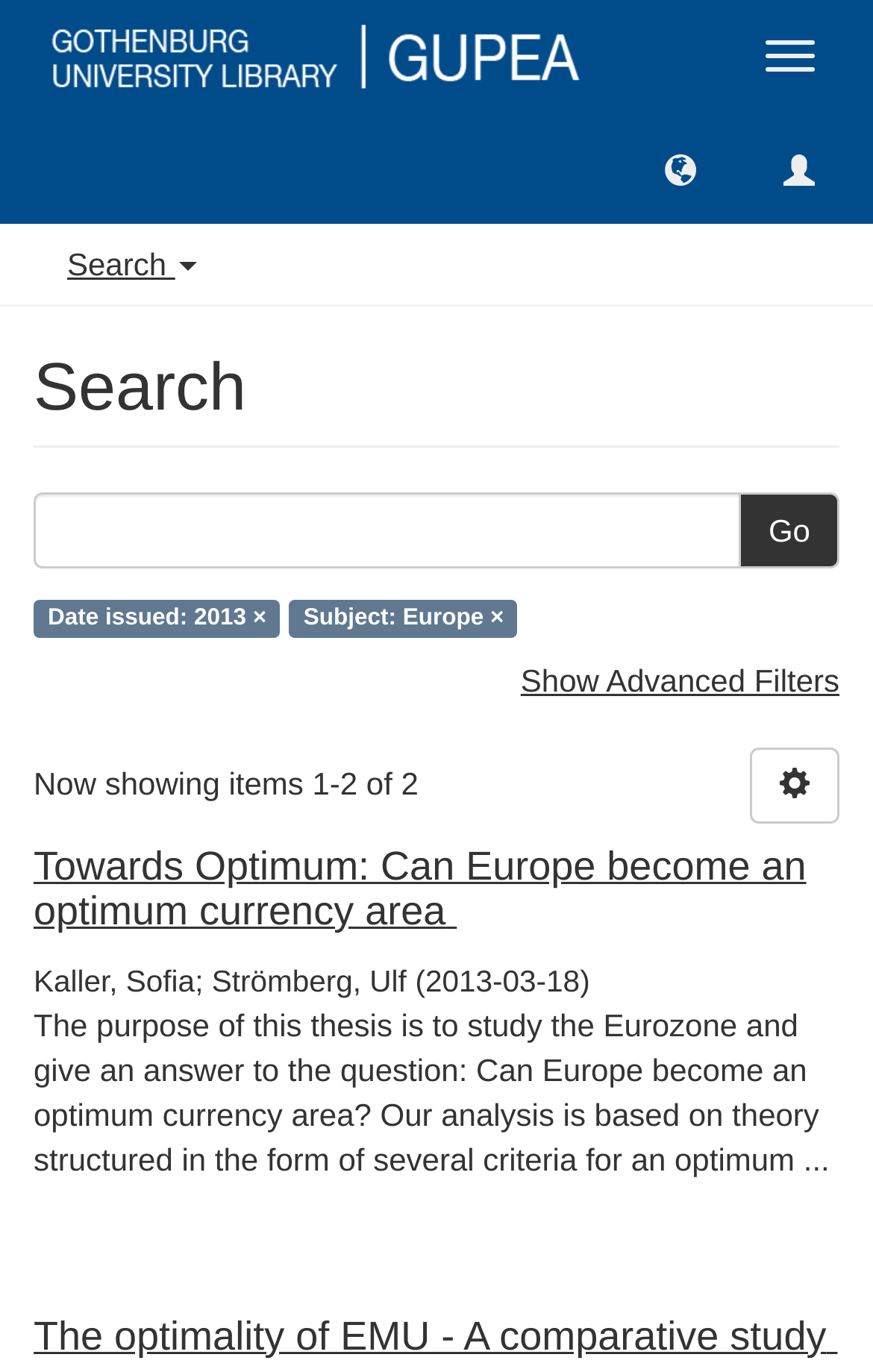Please identify the bounding box coordinates of the region to click in order to complete the given instruction: "Click on the first search result". The coordinates should be four float numbers between 0 and 1, i.e., [left, top, right, bottom].

[0.038, 0.617, 0.962, 0.681]